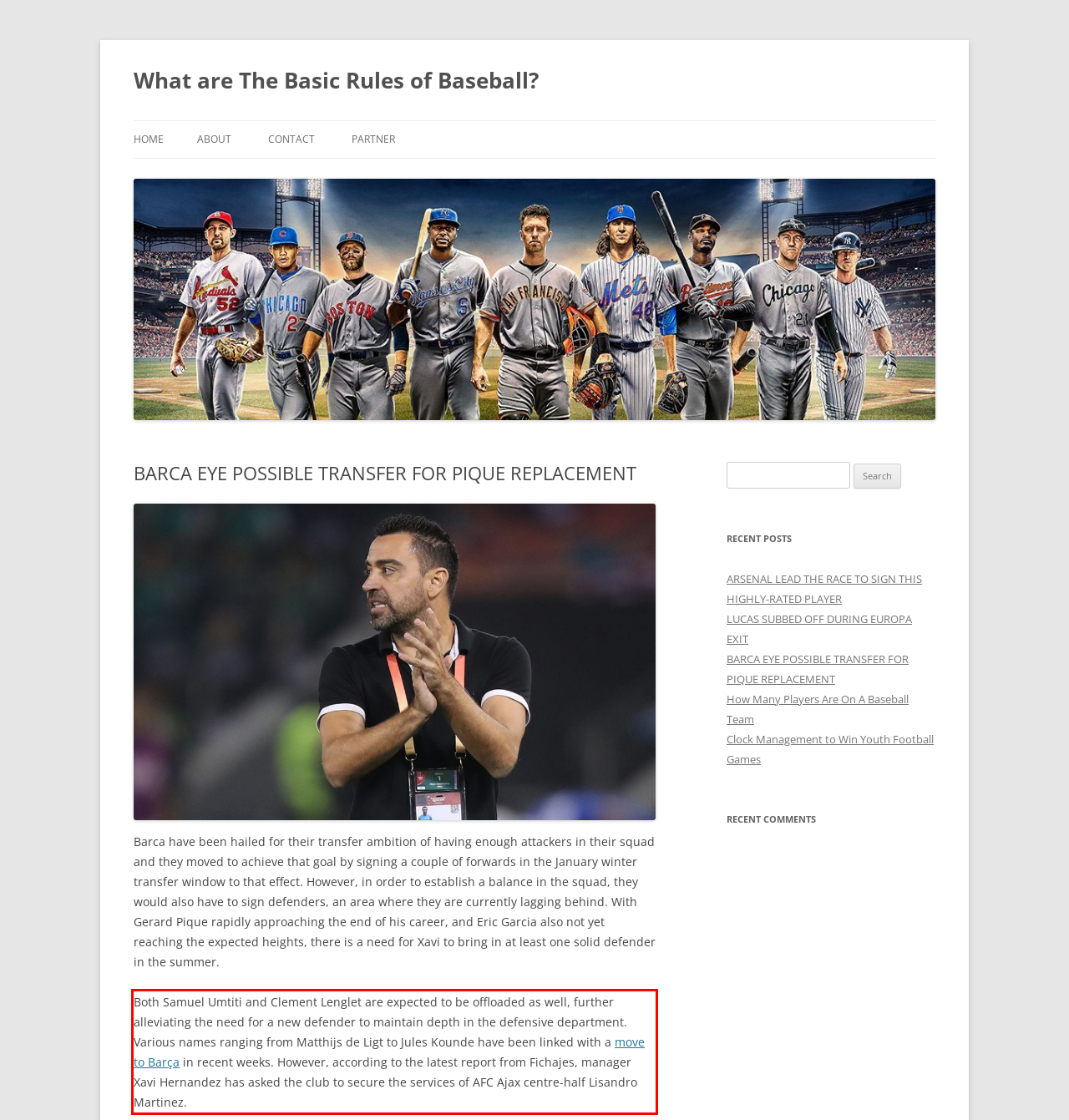Review the webpage screenshot provided, and perform OCR to extract the text from the red bounding box.

Both Samuel Umtiti and Clement Lenglet are expected to be offloaded as well, further alleviating the need for a new defender to maintain depth in the defensive department. Various names ranging from Matthijs de Ligt to Jules Kounde have been linked with a move to Barça in recent weeks. However, according to the latest report from Fichajes, manager Xavi Hernandez has asked the club to secure the services of AFC Ajax centre-half Lisandro Martinez.